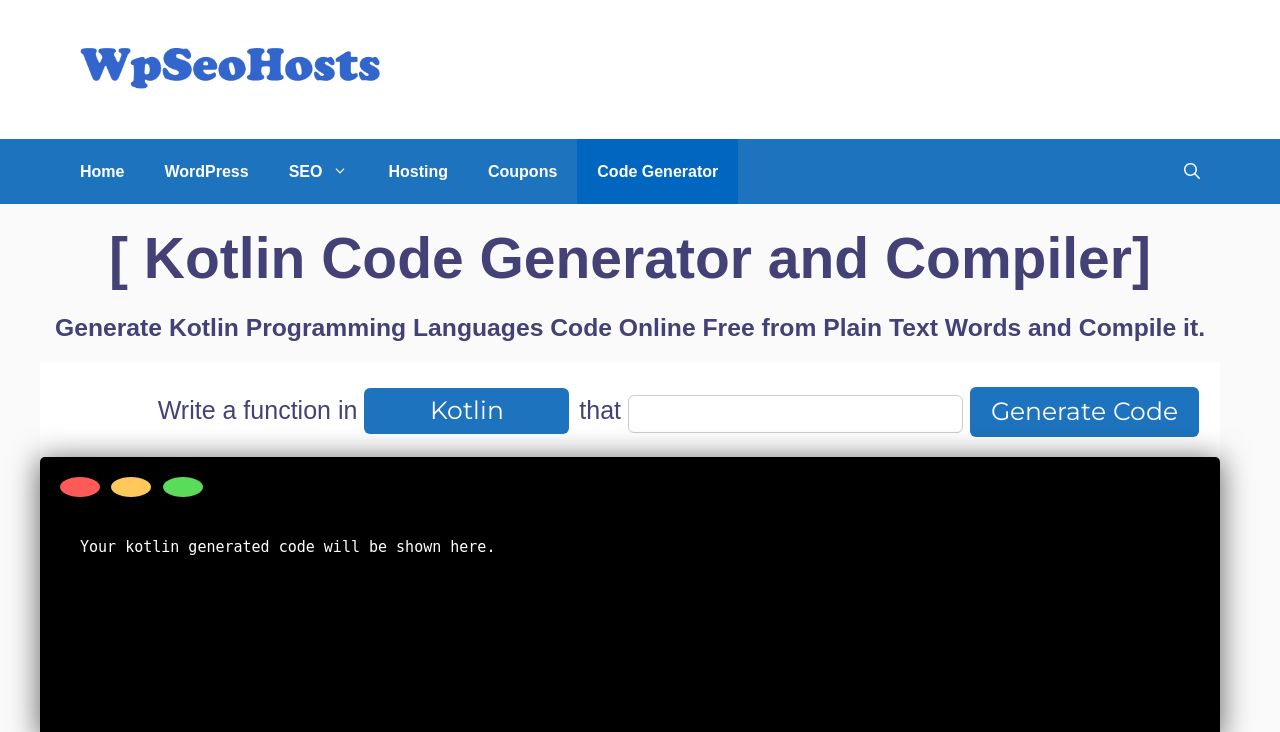Find the bounding box coordinates of the clickable region needed to perform the following instruction: "Click the 'Generate Code' button". The coordinates should be provided as four float numbers between 0 and 1, i.e., [left, top, right, bottom].

[0.758, 0.529, 0.936, 0.597]